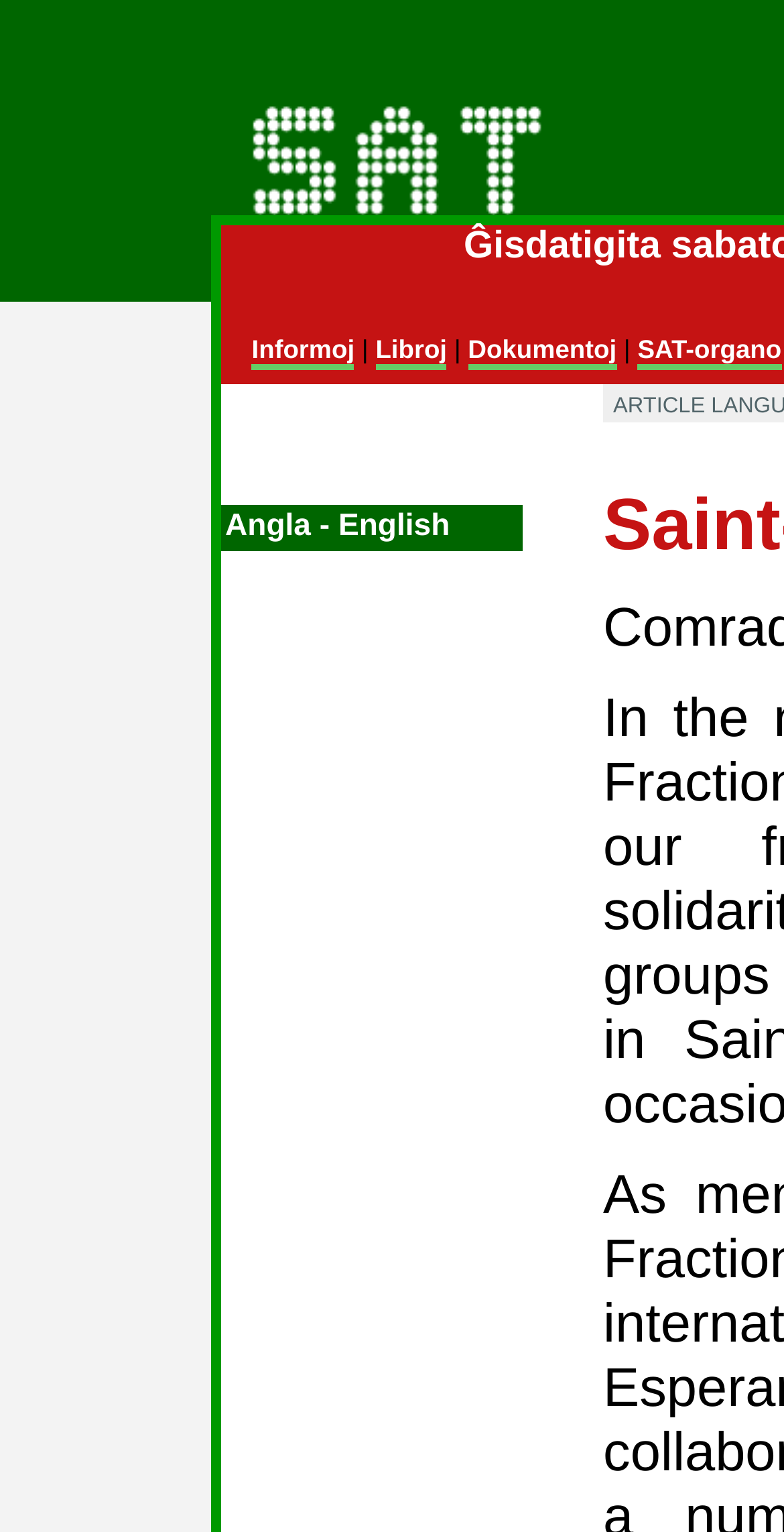Find the bounding box of the element with the following description: "SAT-organo". The coordinates must be four float numbers between 0 and 1, formatted as [left, top, right, bottom].

[0.813, 0.218, 0.997, 0.242]